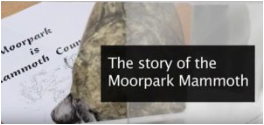Thoroughly describe what you see in the image.

The image illustrates a poignant connection to local history, prominently featuring the text "The story of the Moorpark Mammoth" superimposed on a background that likely includes a visual representation of the mammoth itself alongside a printed document. This document appears to reference the significance of the Moorpark Mammoth, which is a notable archaeological find in Moorpark, California. The combination of these elements emphasizes the community's pride in its natural history and the educational pursuit to share the fascinating narrative behind this prehistoric creature with its residents and visitors. This image serves as a portal for viewers to learn more about the mammoth and its impact on the area's heritage.